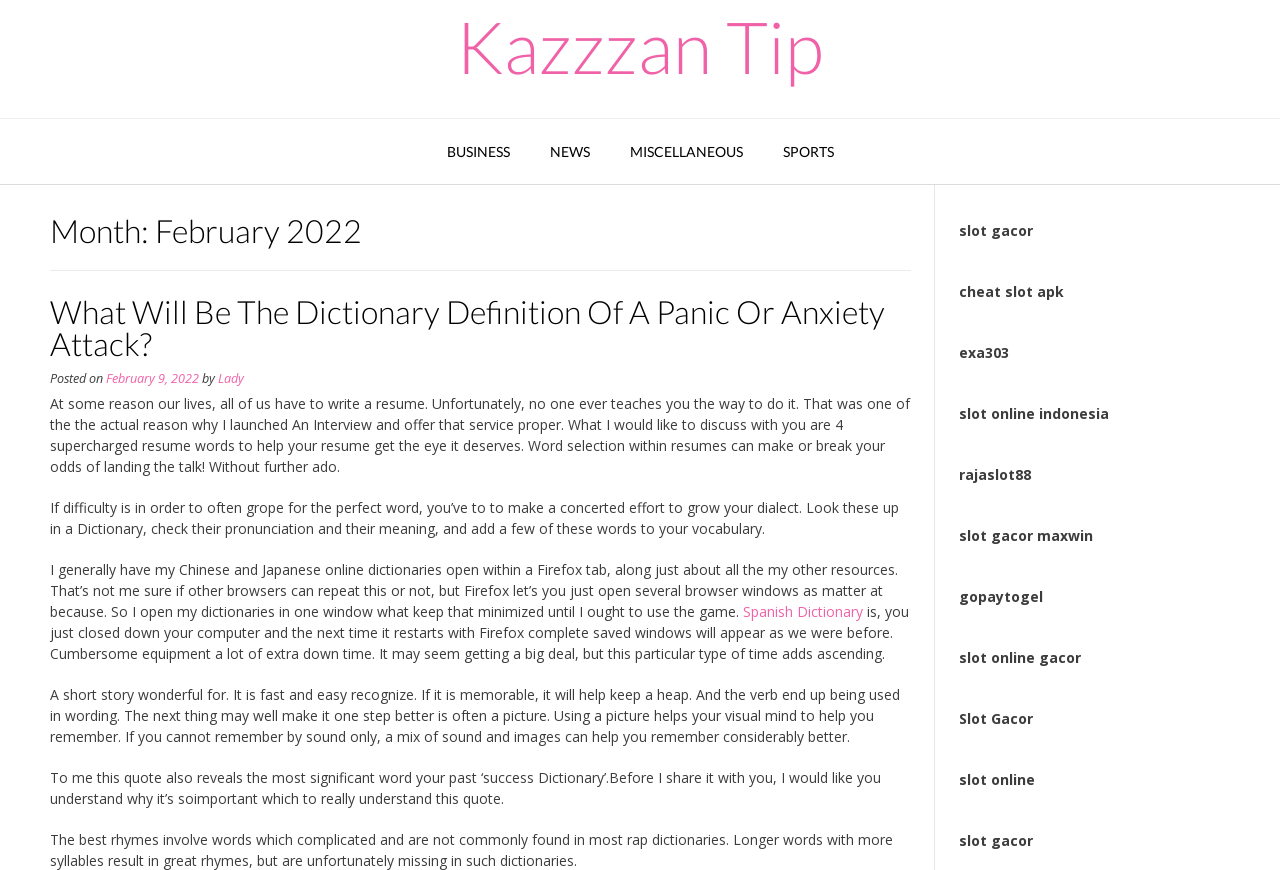Find the bounding box coordinates of the element I should click to carry out the following instruction: "Click on the 'Slot Gacor' link".

[0.749, 0.955, 0.807, 0.977]